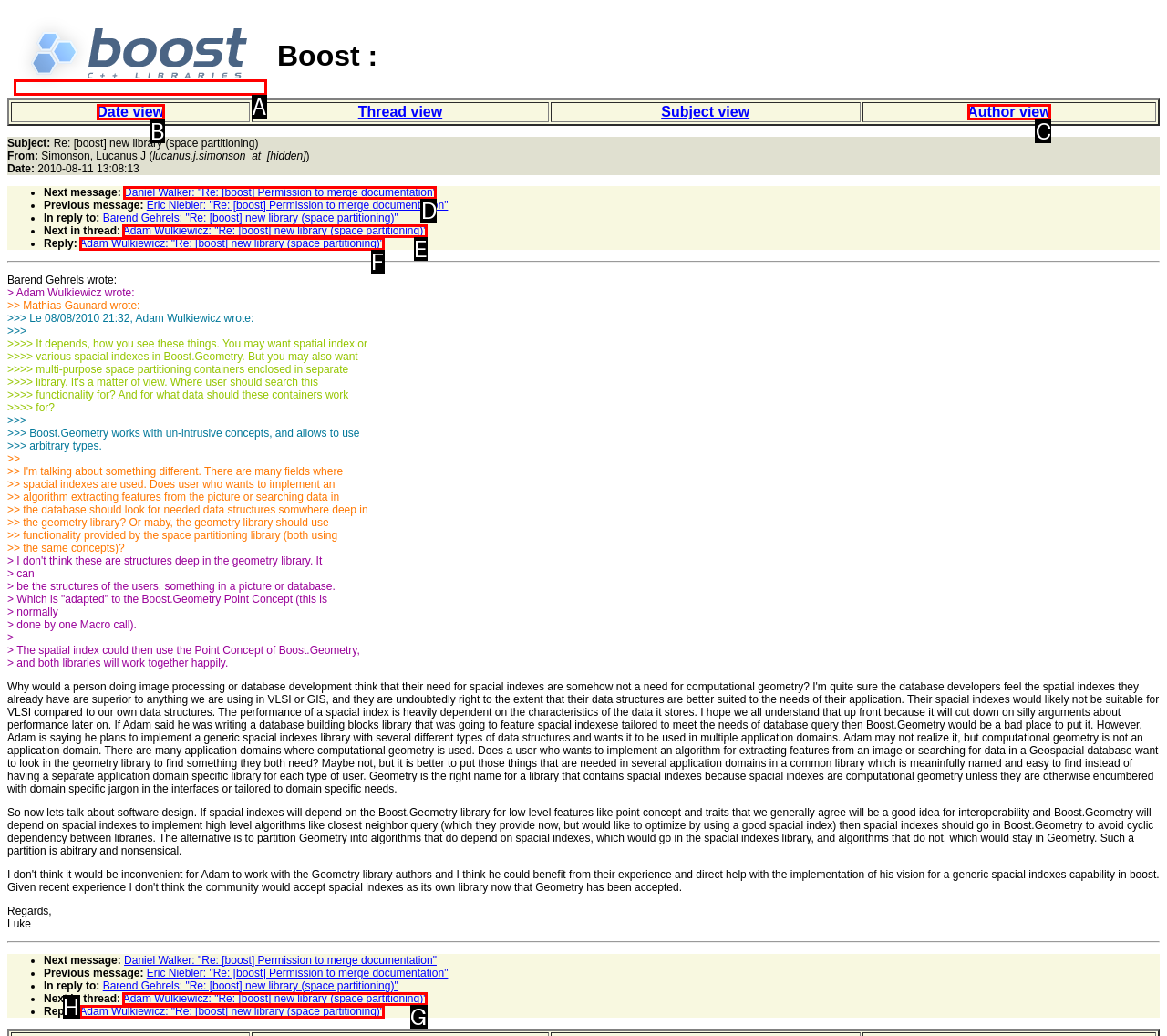Select the letter associated with the UI element you need to click to perform the following action: Click on the 'Next message' link
Reply with the correct letter from the options provided.

D